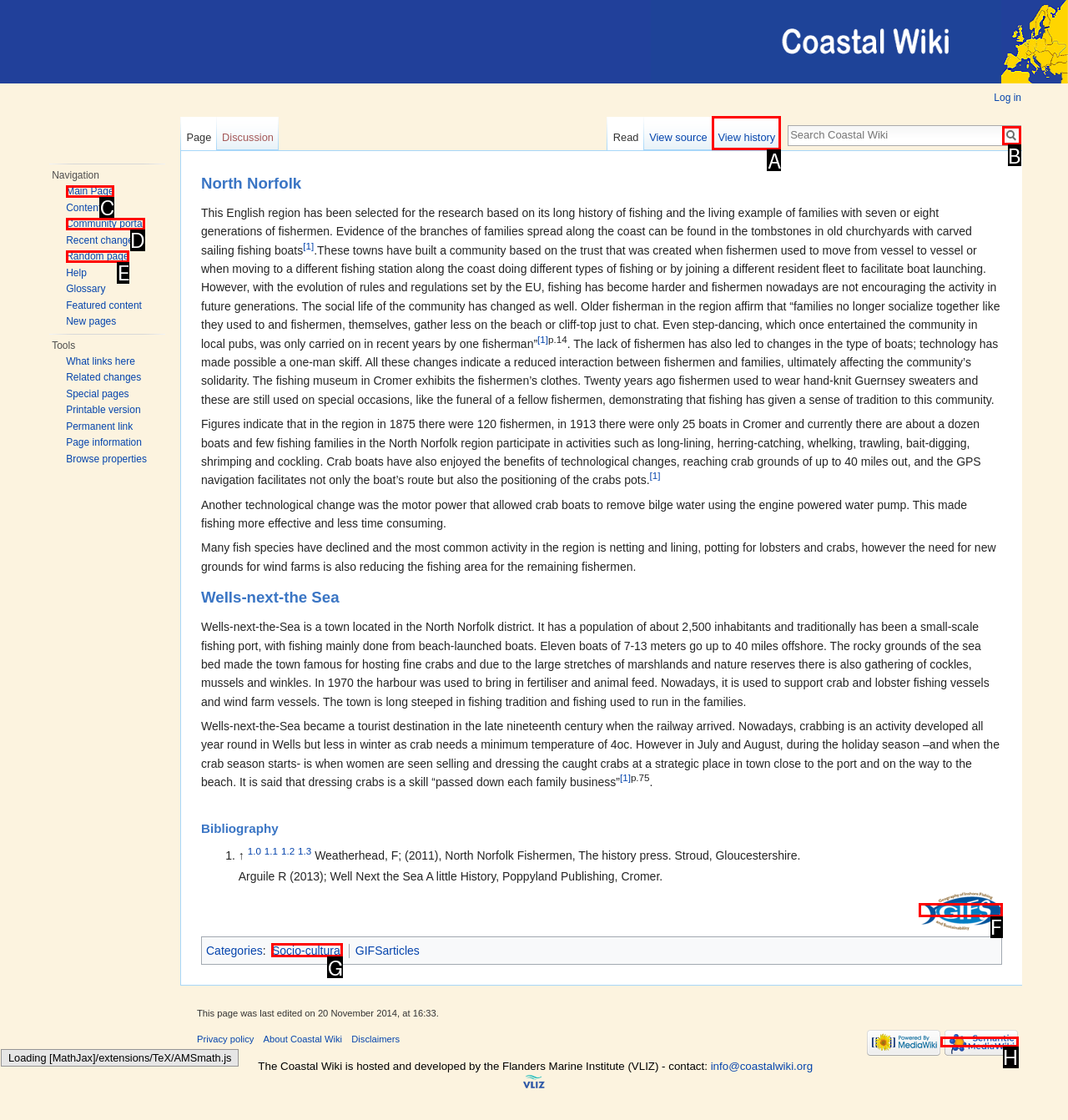Select the UI element that should be clicked to execute the following task: Explore the 'wireless networking' category
Provide the letter of the correct choice from the given options.

None